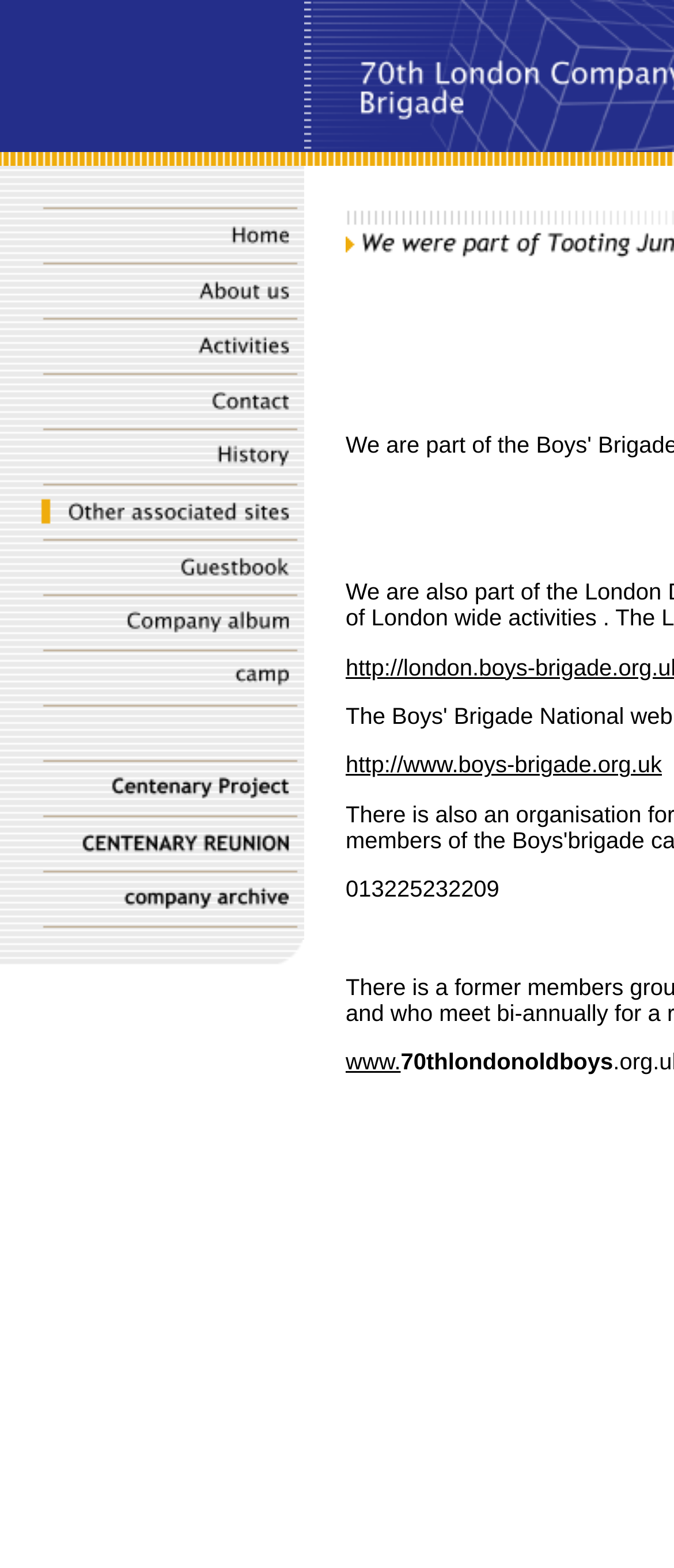Identify the bounding box coordinates of the section that should be clicked to achieve the task described: "Explore the Activities section".

[0.0, 0.212, 0.451, 0.232]